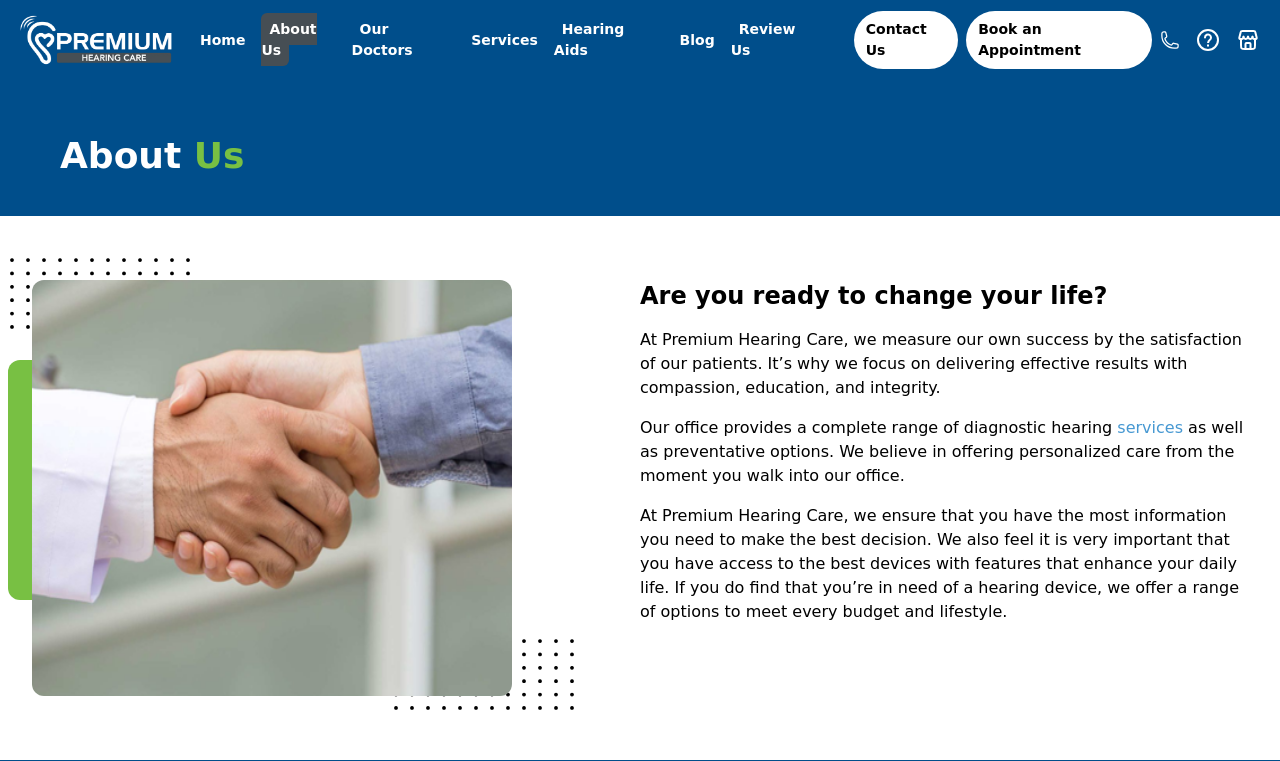Provide the bounding box coordinates of the UI element this sentence describes: "Contact Us".

[0.667, 0.014, 0.749, 0.091]